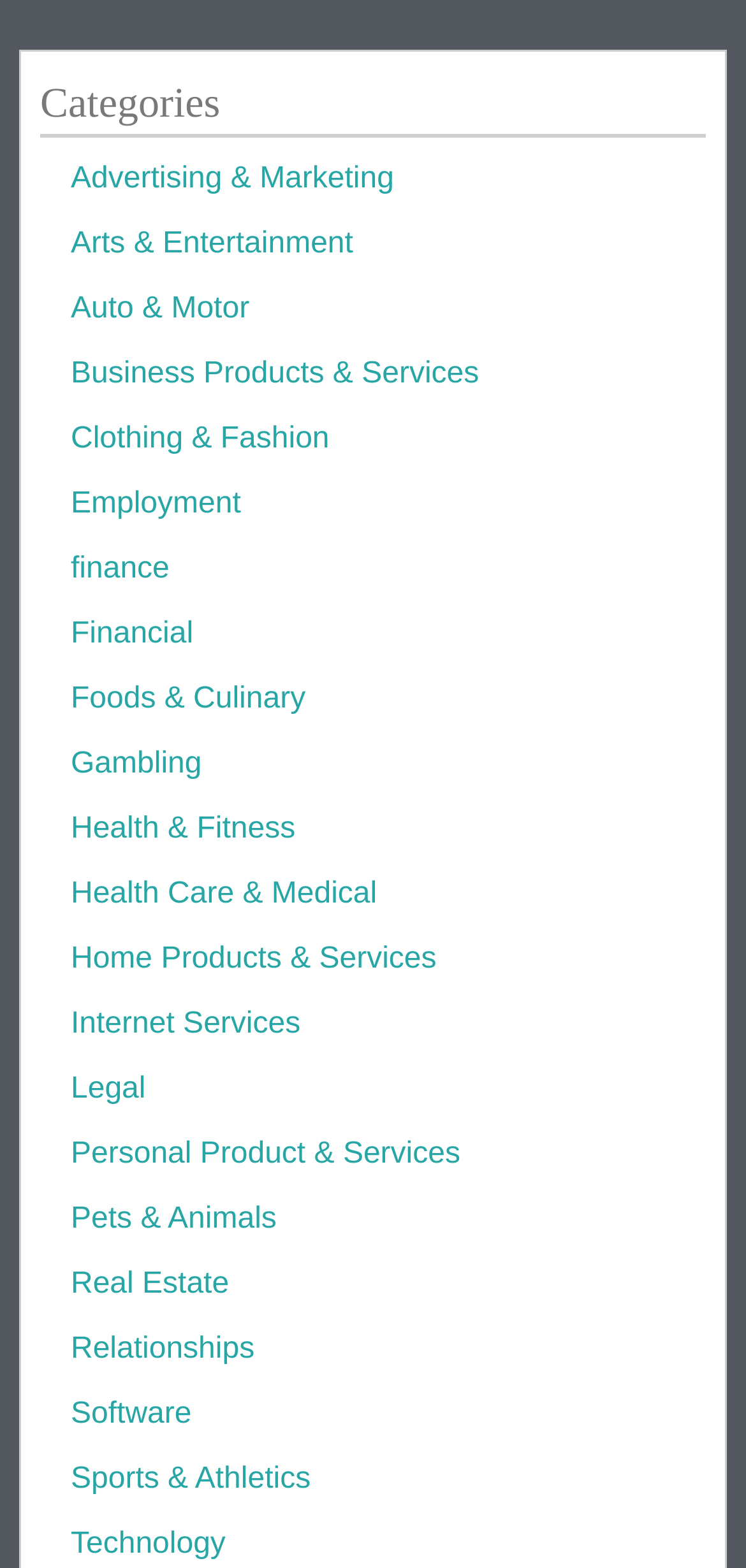Please locate the clickable area by providing the bounding box coordinates to follow this instruction: "Discover Technology".

[0.095, 0.974, 0.302, 0.995]